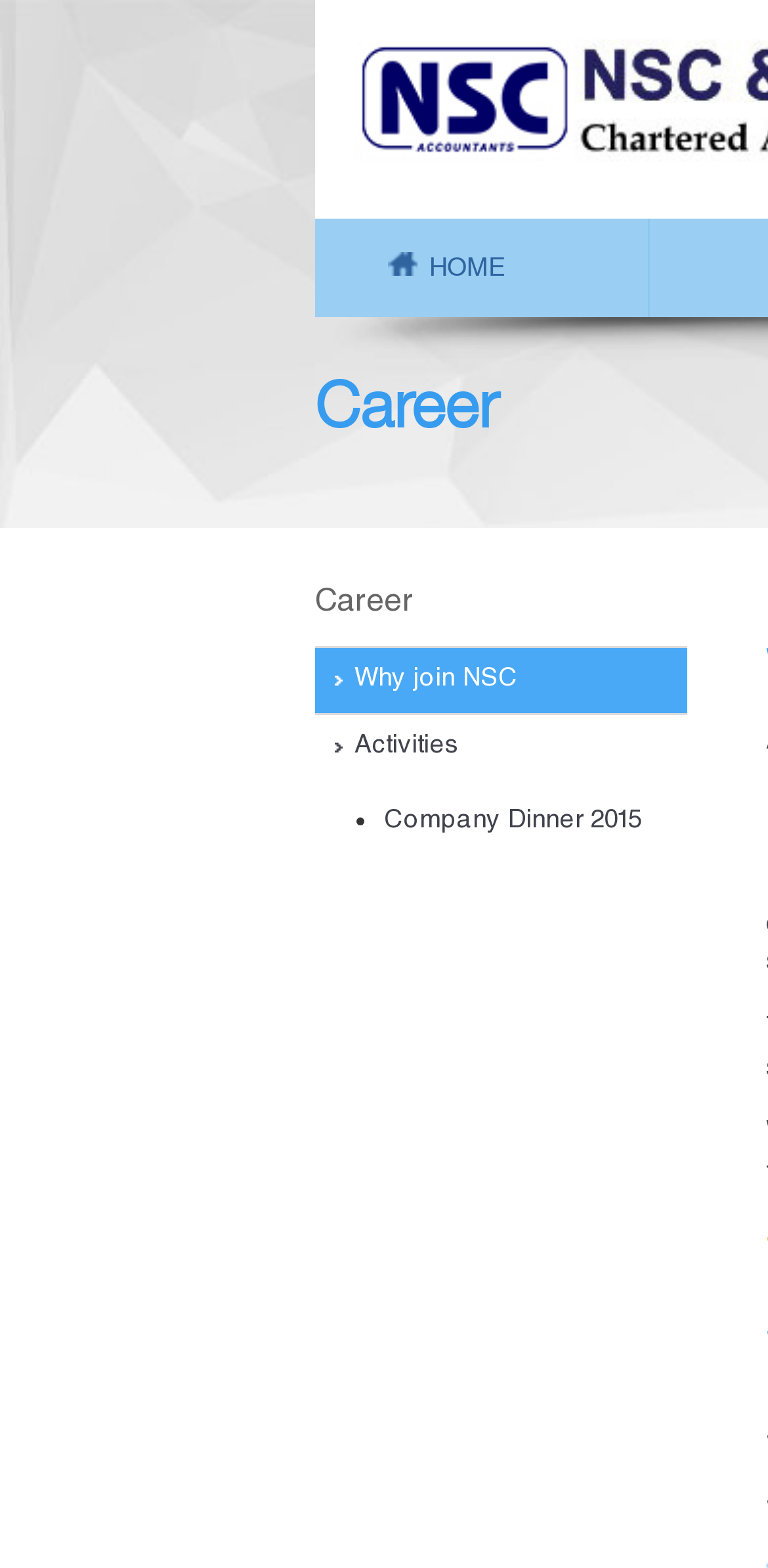Given the webpage screenshot and the description, determine the bounding box coordinates (top-left x, top-left y, bottom-right x, bottom-right y) that define the location of the UI element matching this description: Home

[0.41, 0.139, 0.844, 0.202]